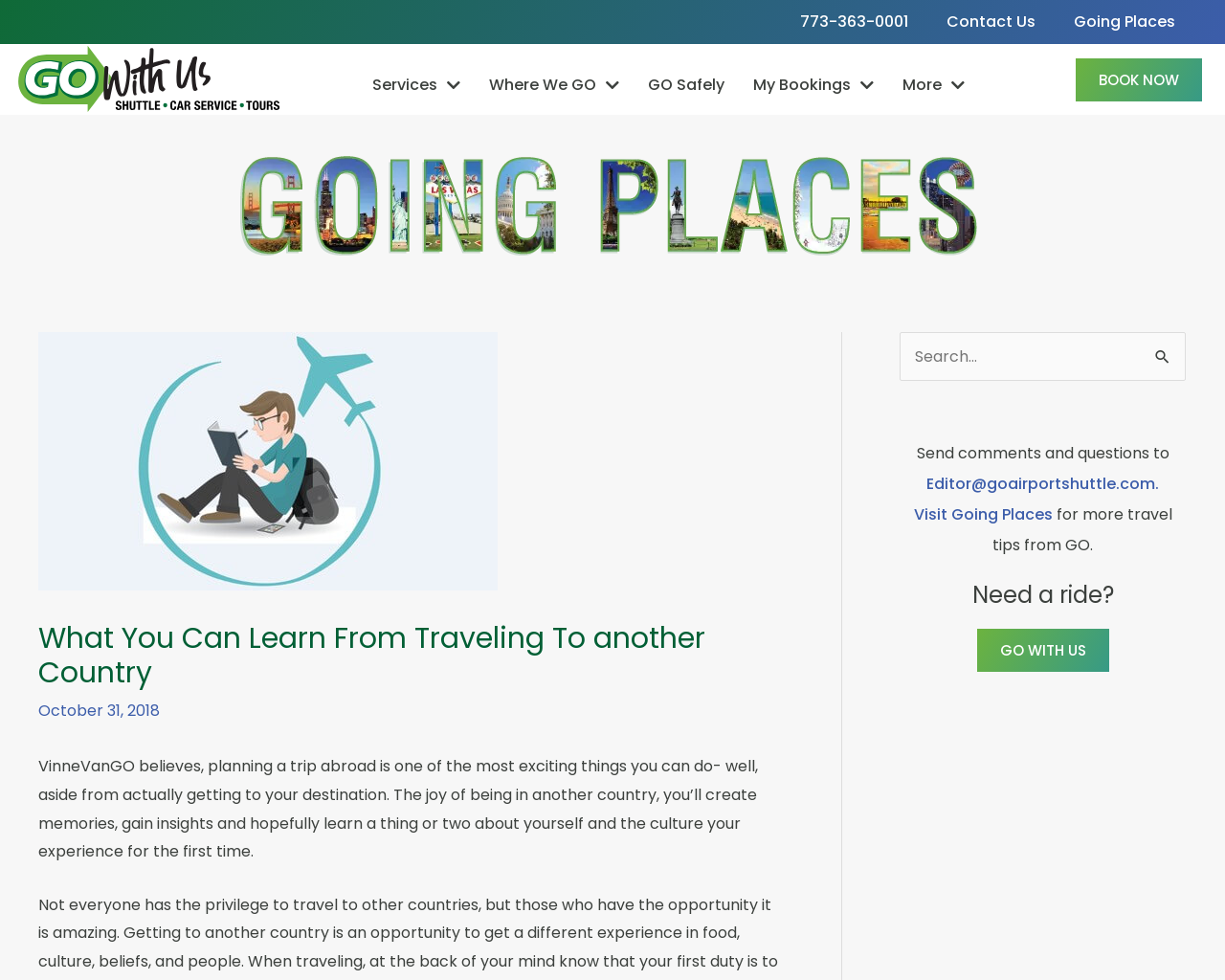Identify the bounding box coordinates for the UI element described by the following text: "parent_node: Search for: value="Search"". Provide the coordinates as four float numbers between 0 and 1, in the format [left, top, right, bottom].

[0.933, 0.339, 0.968, 0.38]